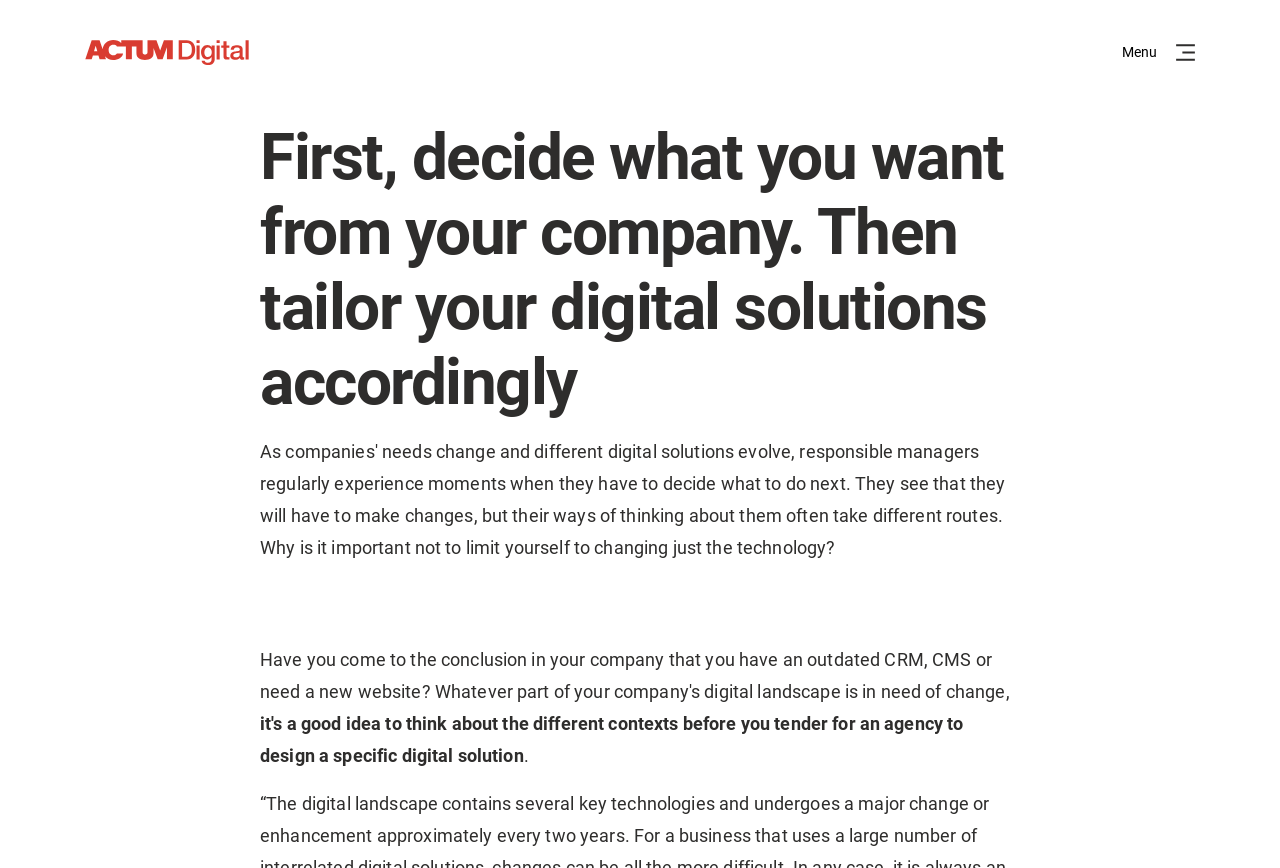Please determine the bounding box coordinates for the UI element described here. Use the format (top-left x, top-left y, bottom-right x, bottom-right y) with values bounded between 0 and 1: parent_node: Menu aria-label="ACTUM Digital"

[0.064, 0.039, 0.197, 0.081]